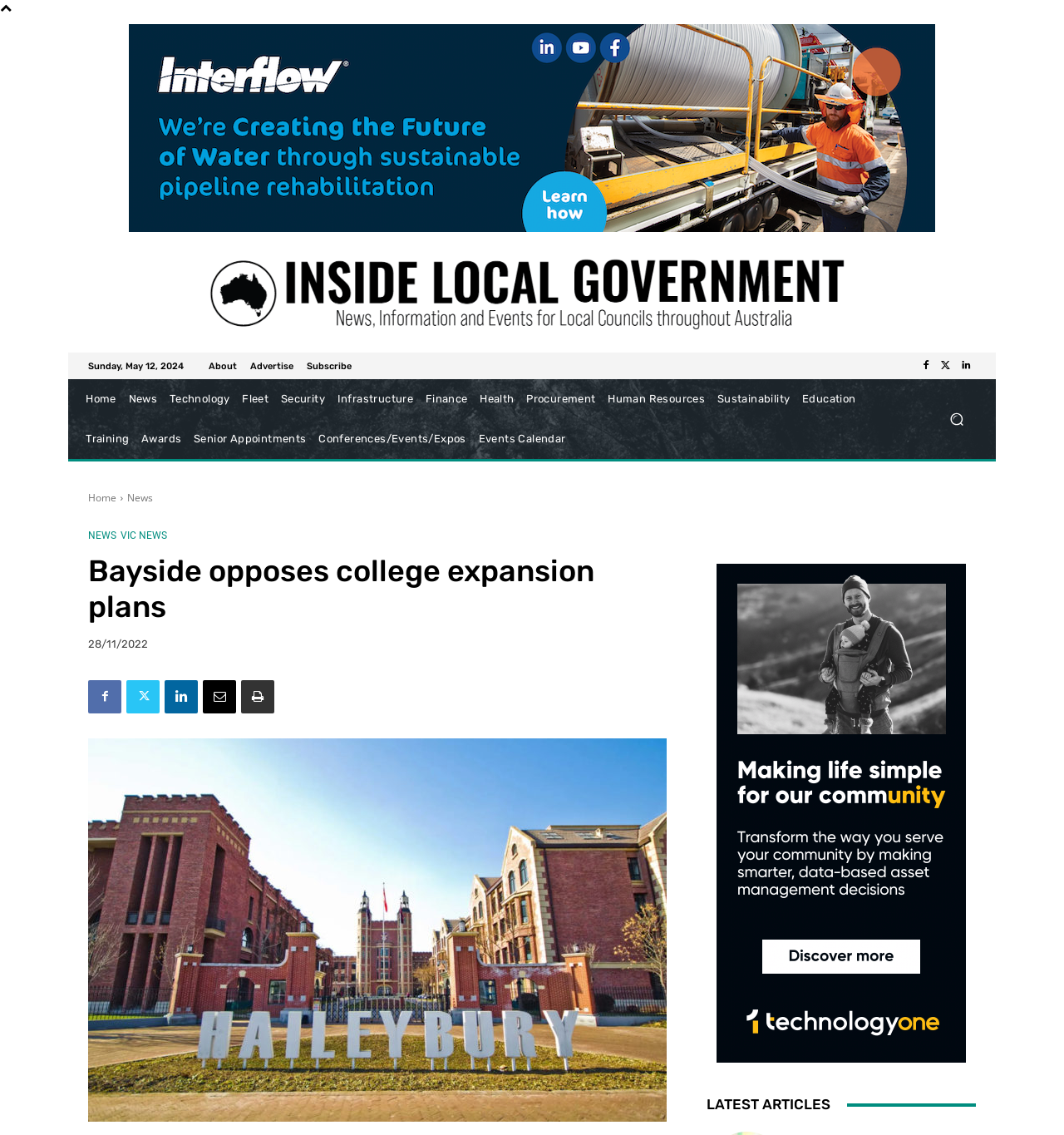Based on what you see in the screenshot, provide a thorough answer to this question: What is the category of the article?

I found the category of the article by looking at the link 'VIC NEWS' located at [0.113, 0.467, 0.157, 0.476] which is a subcategory of the 'NEWS' section.